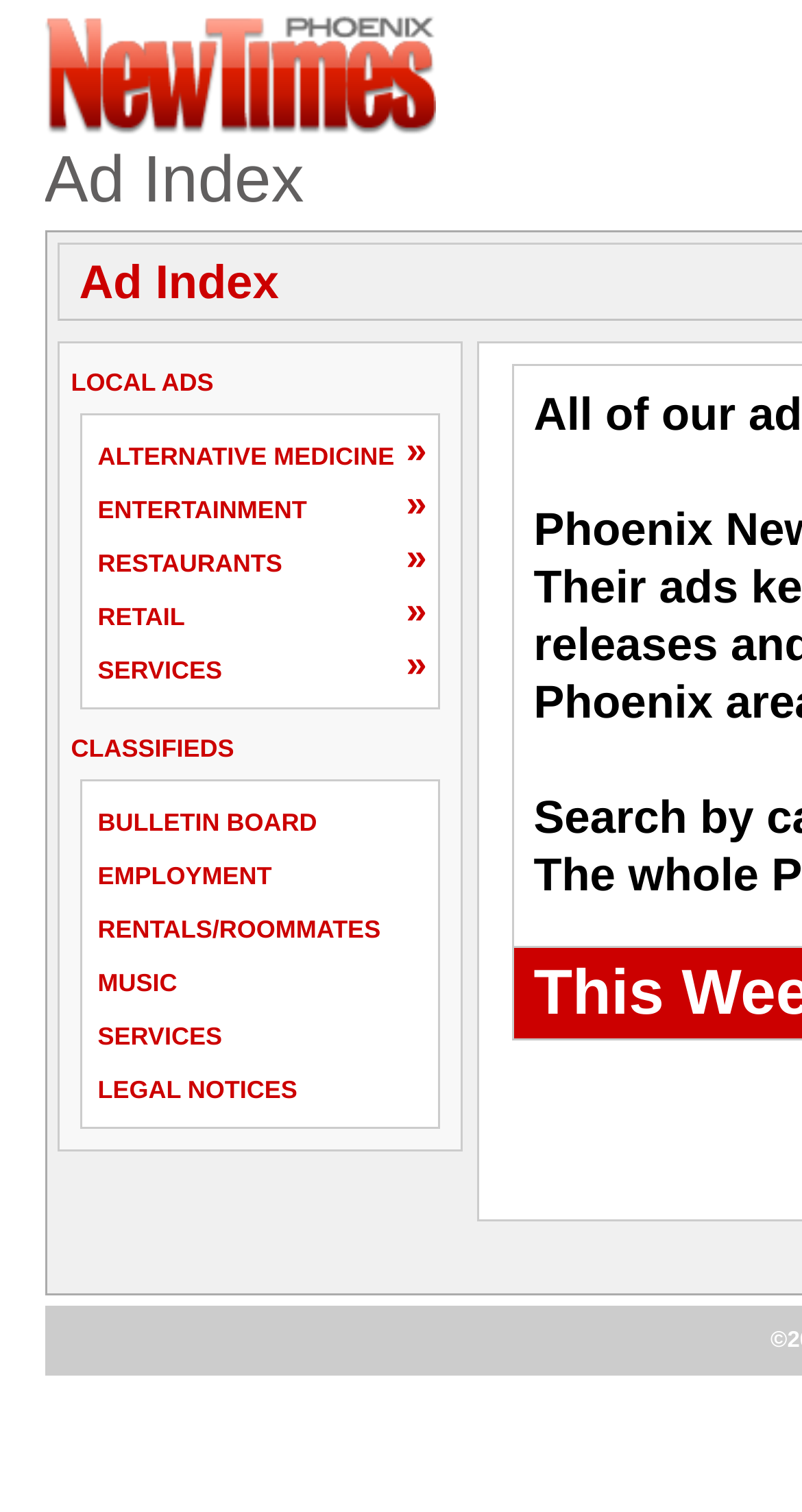Answer the question using only a single word or phrase: 
What is the last category listed?

LEGAL NOTICES